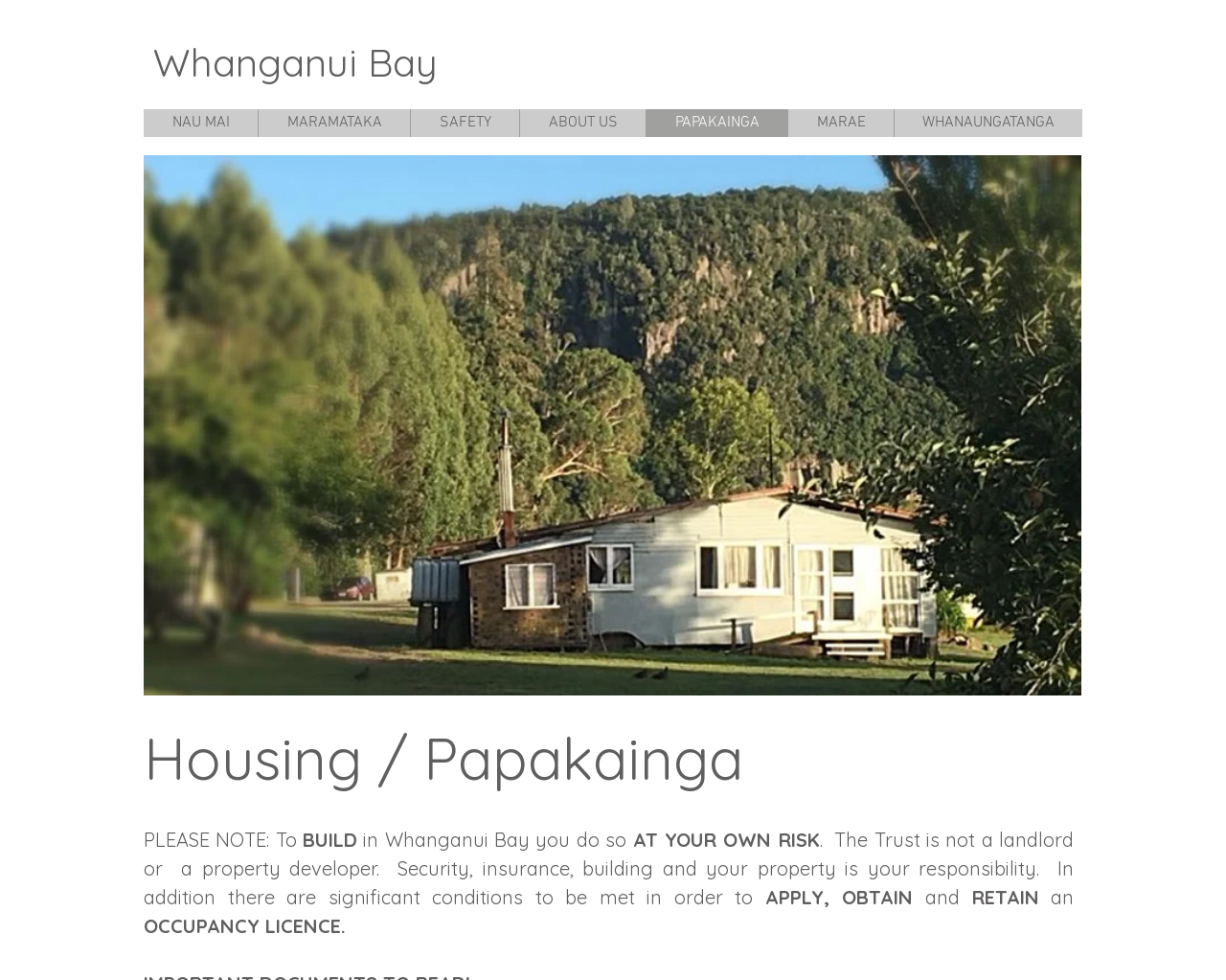Please answer the following question using a single word or phrase: 
What is the warning for building in Whanganui Bay?

At your own risk